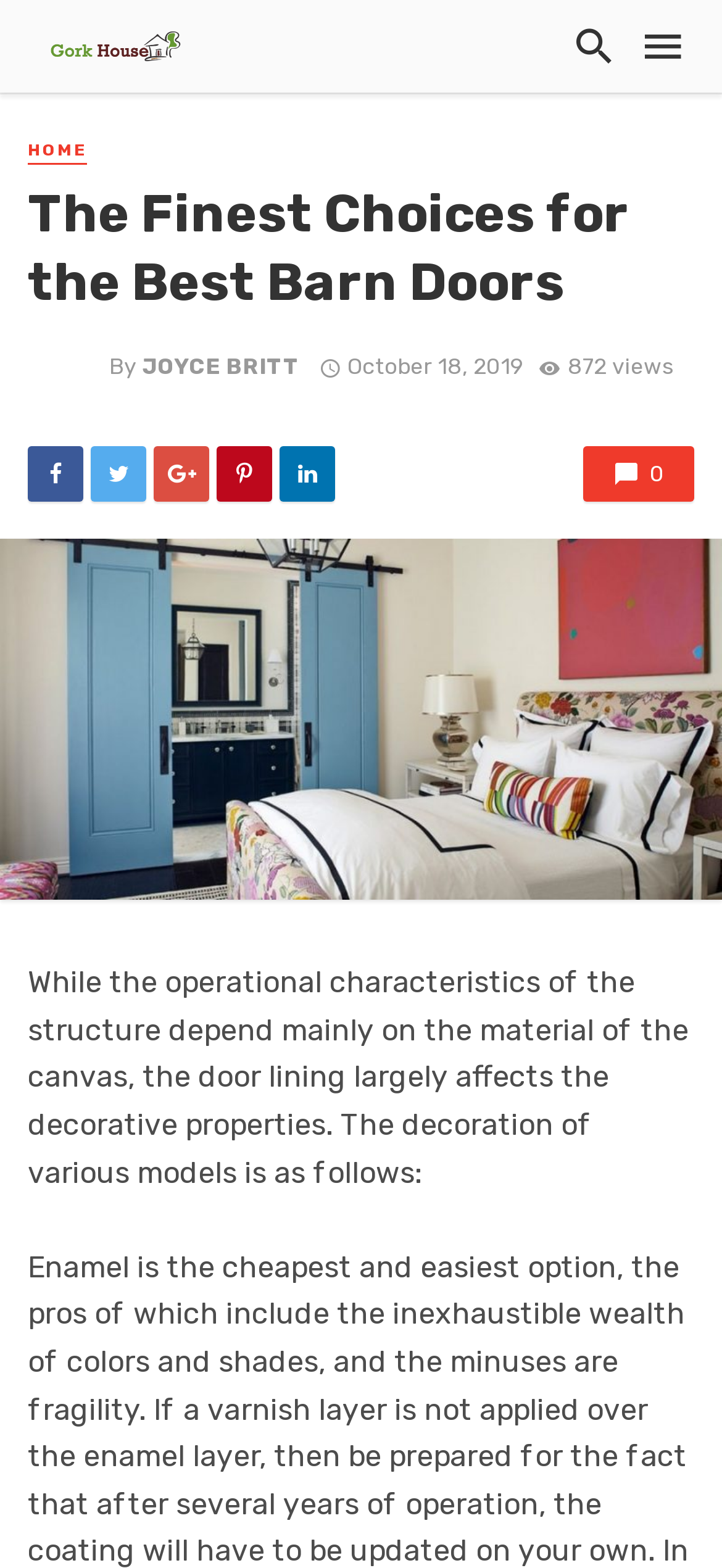Find and extract the text of the primary heading on the webpage.

The Finest Choices for the Best Barn Doors